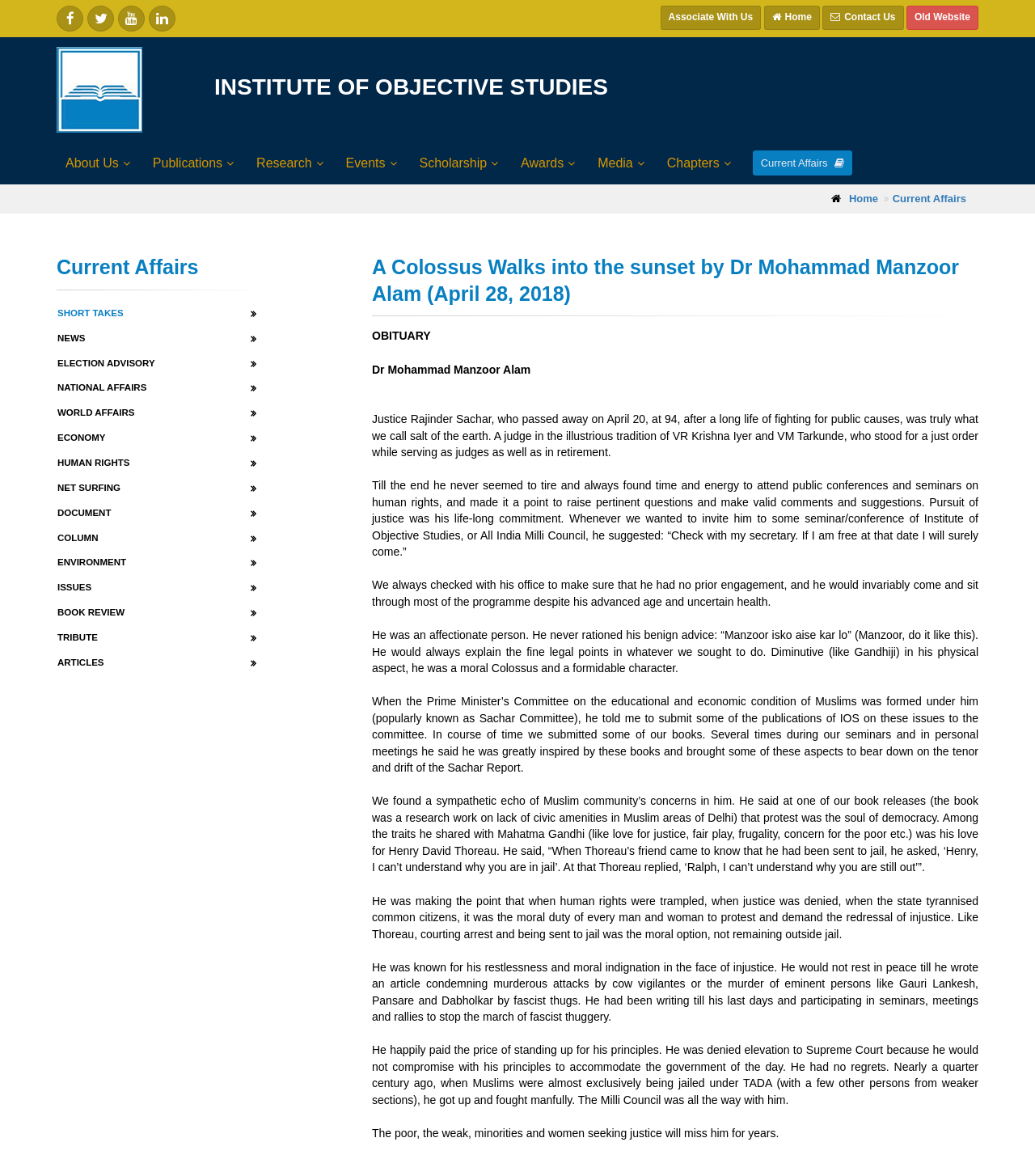Determine the bounding box coordinates for the HTML element mentioned in the following description: "Home". The coordinates should be a list of four floats ranging from 0 to 1, represented as [left, top, right, bottom].

[0.82, 0.164, 0.849, 0.174]